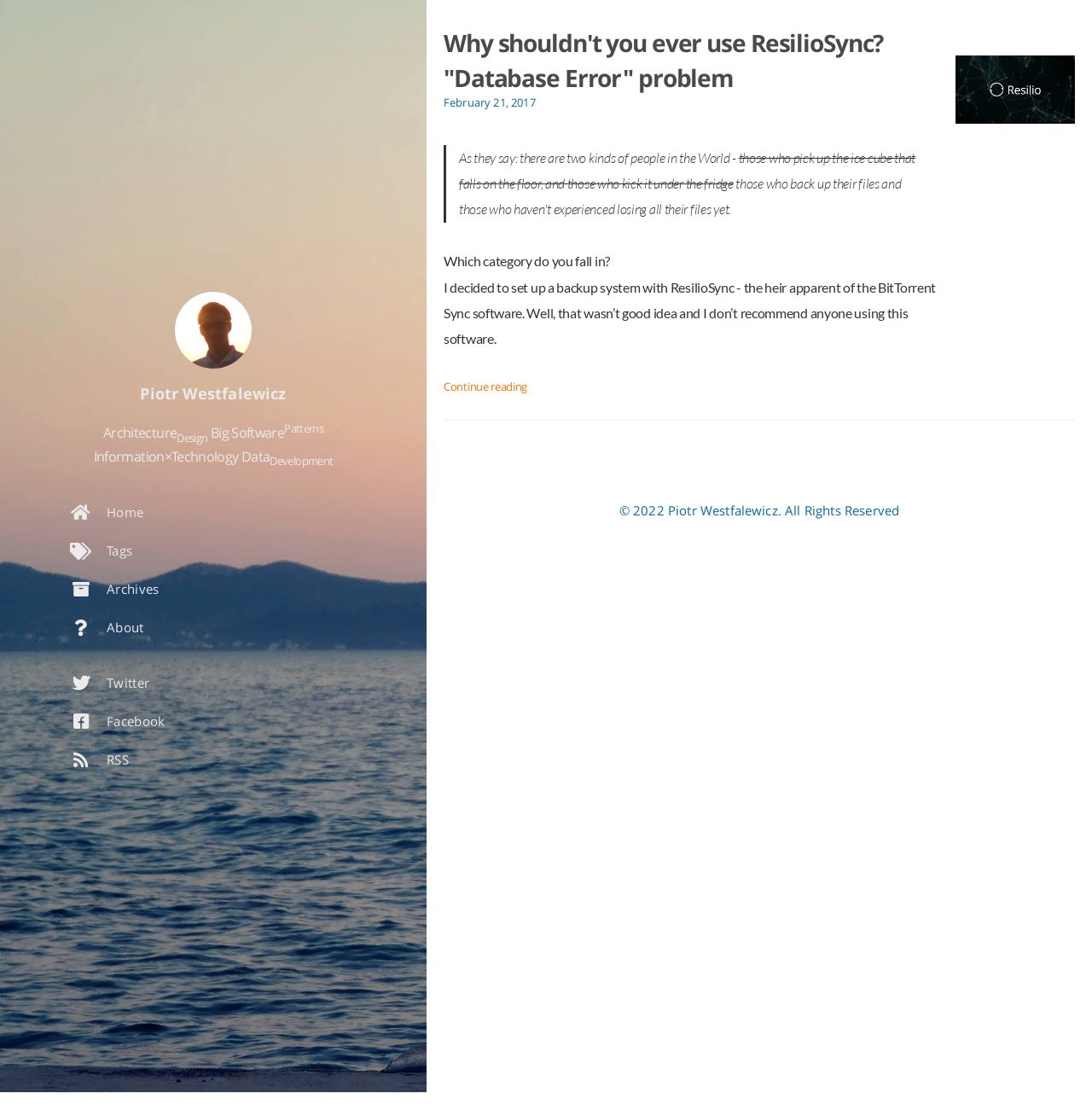Extract the primary heading text from the webpage.

Why shouldn't you ever use ResilioSync? "Database Error" problem